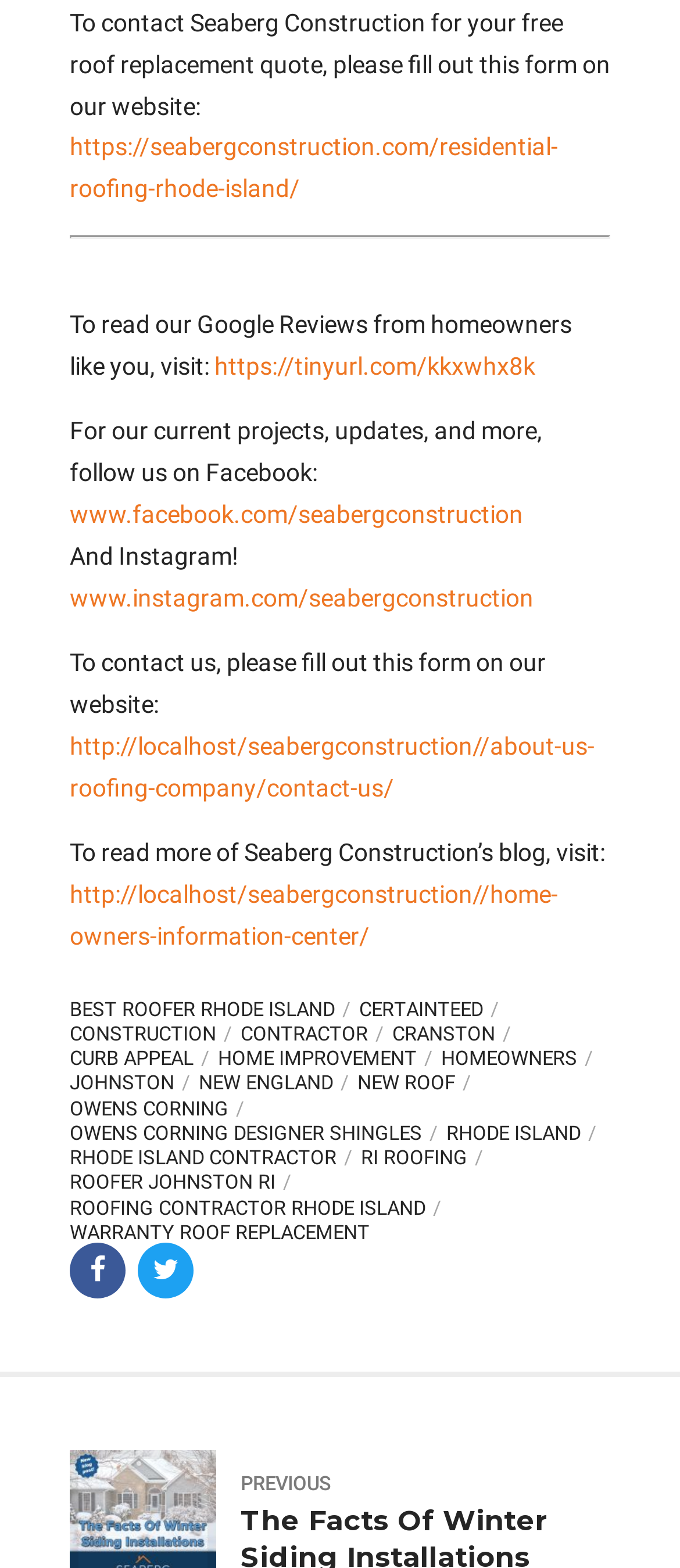Predict the bounding box of the UI element based on this description: "title="Share on Twitter"".

[0.203, 0.792, 0.285, 0.828]